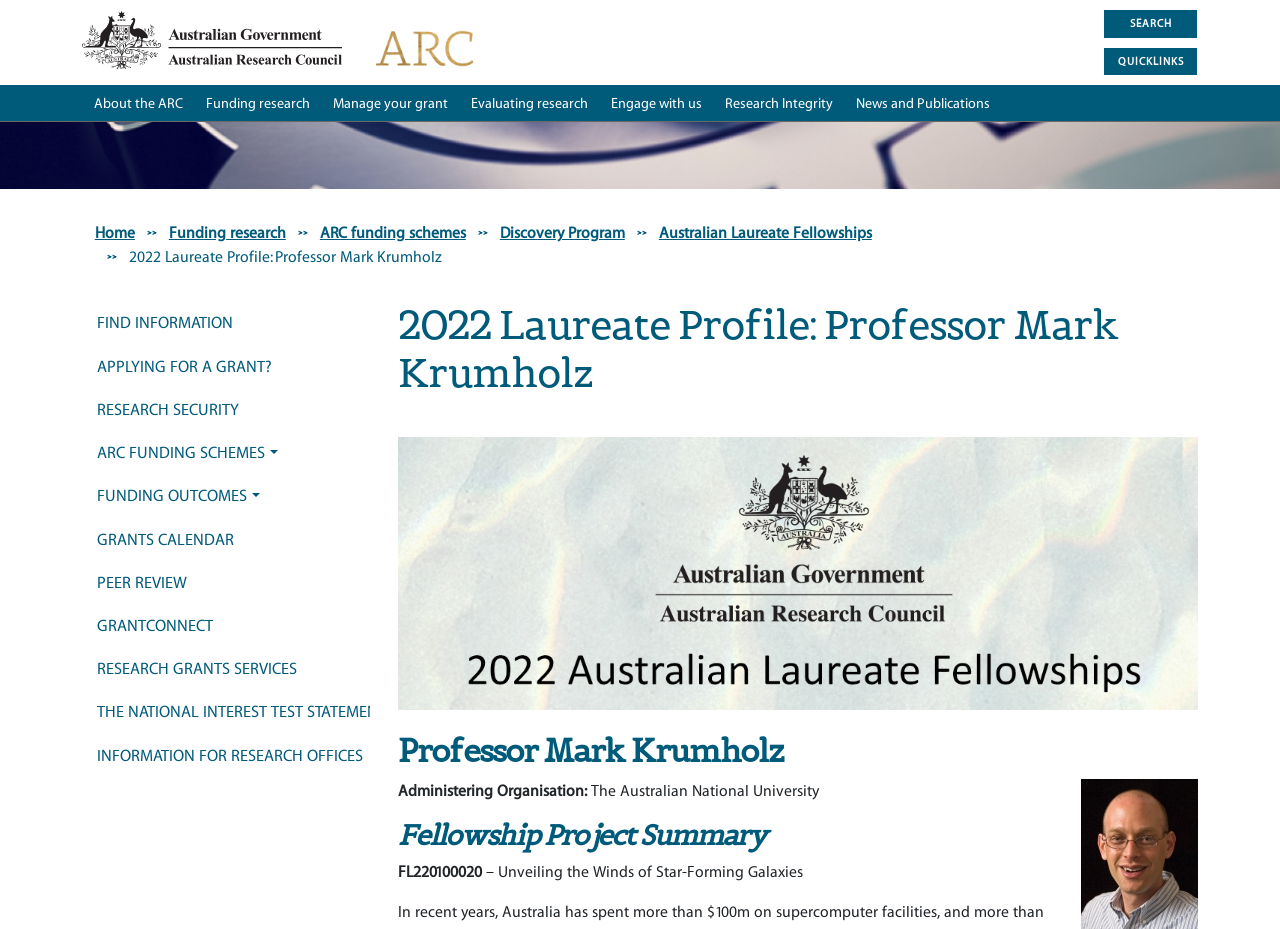Answer the question in one word or a short phrase:
What is the fellowship project summary of Professor Mark Krumholz?

FL220100020 – Unveiling the Winds of Star-Forming Galaxies